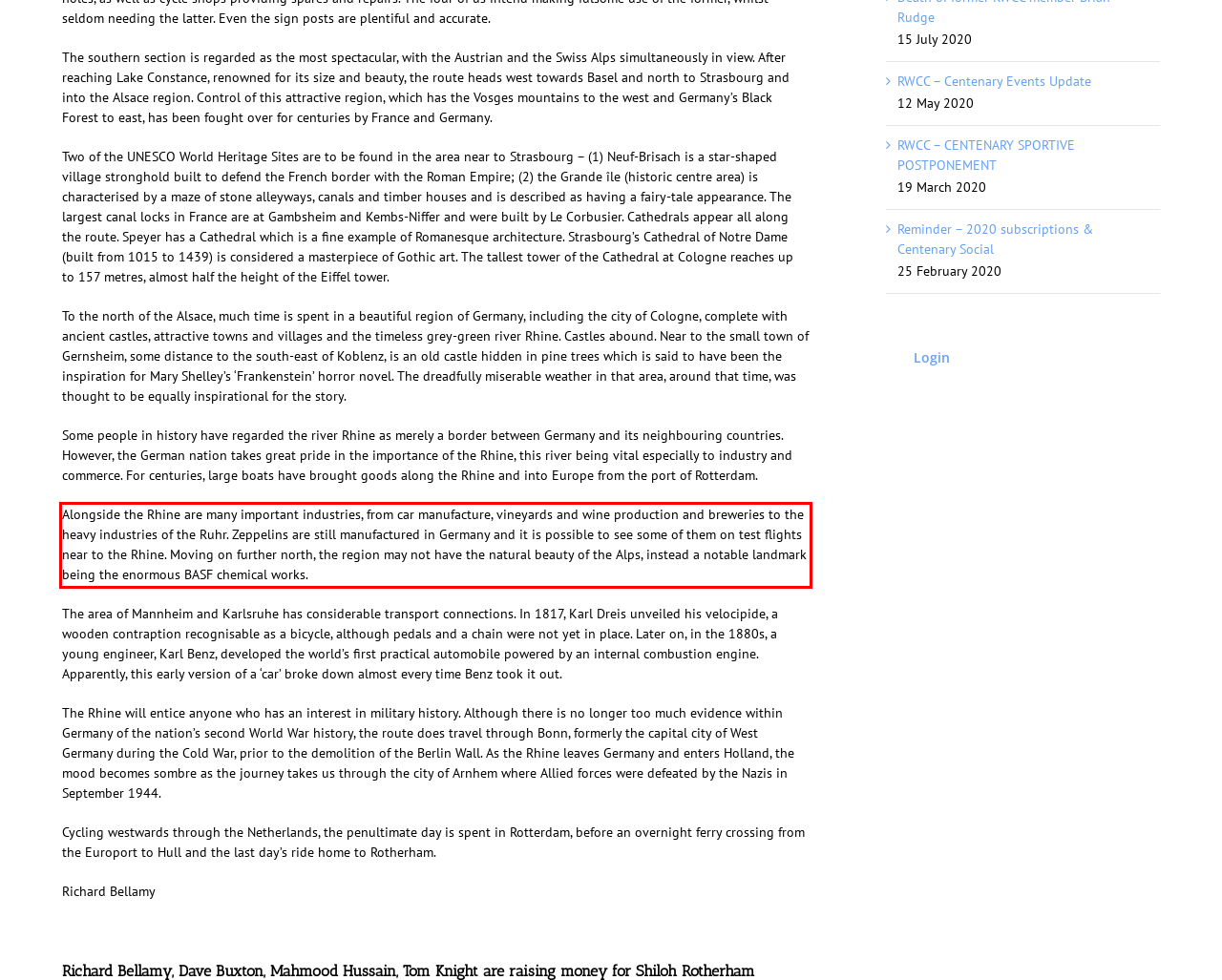Please analyze the screenshot of a webpage and extract the text content within the red bounding box using OCR.

Alongside the Rhine are many important industries, from car manufacture, vineyards and wine production and breweries to the heavy industries of the Ruhr. Zeppelins are still manufactured in Germany and it is possible to see some of them on test flights near to the Rhine. Moving on further north, the region may not have the natural beauty of the Alps, instead a notable landmark being the enormous BASF chemical works.